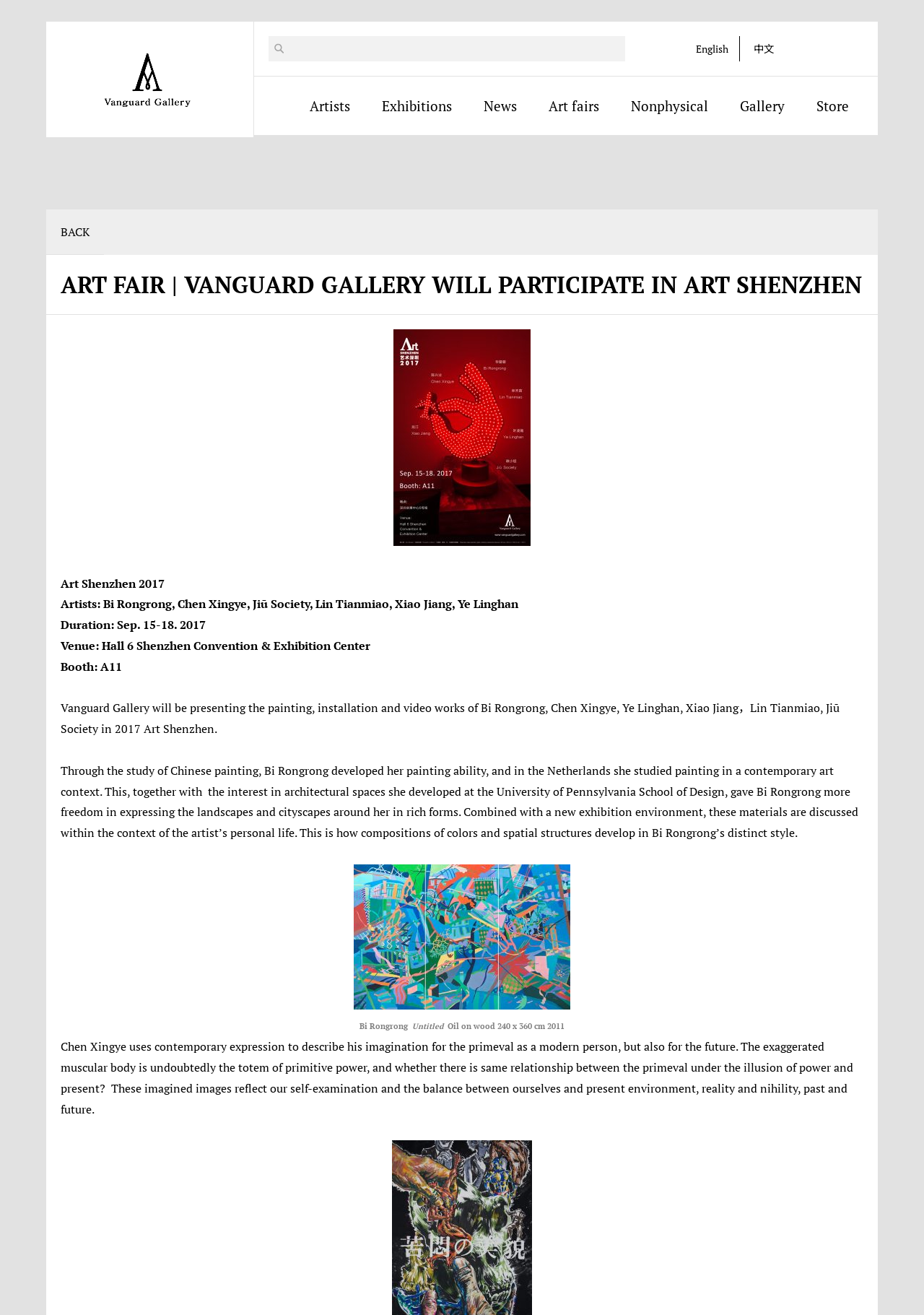How many links are there in the navigation menu?
Deliver a detailed and extensive answer to the question.

The navigation menu is located at the top of the webpage, and it contains links to 'Artists', 'Exhibitions', 'News', 'Art fairs', 'Nonphysical', 'Gallery', 'Store', and 'English' and '中文' language options. Counting these links, there are 8 links in total.